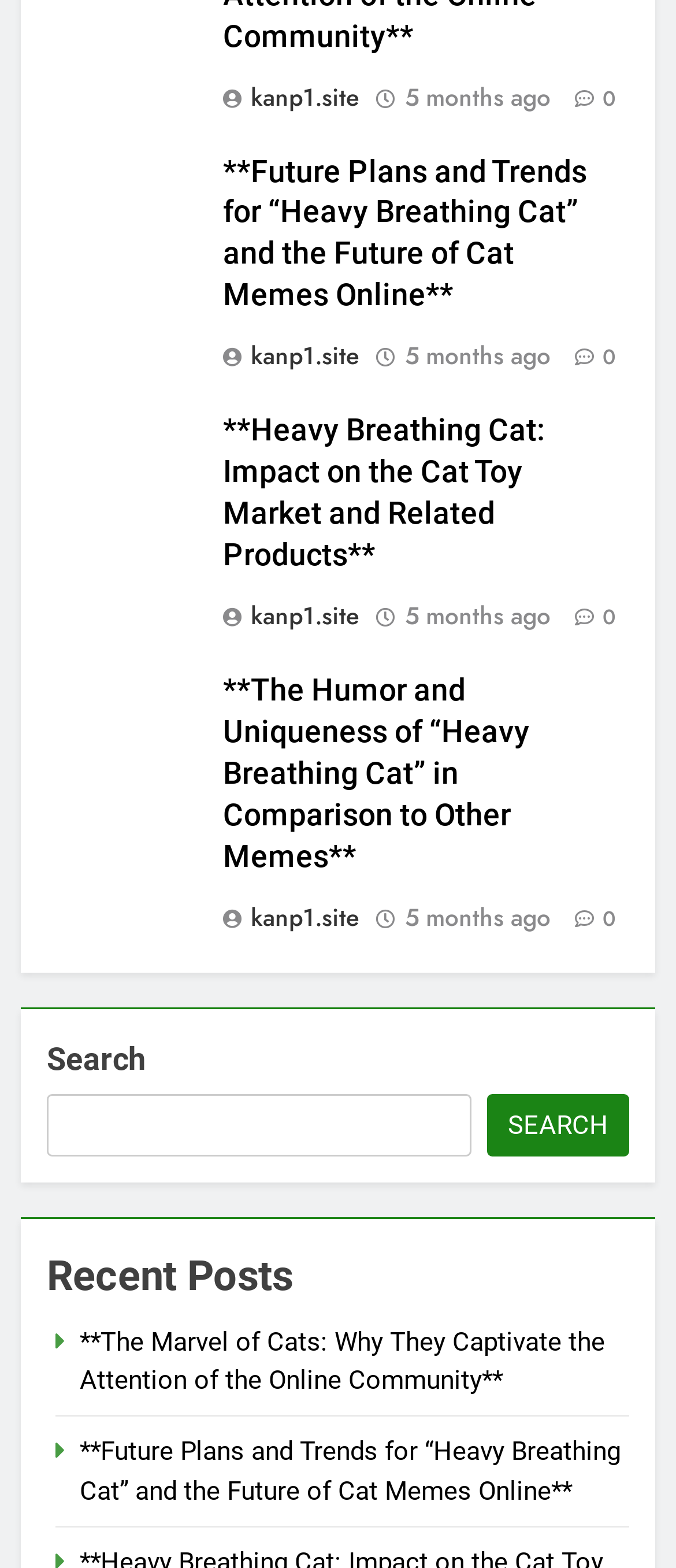Determine the bounding box coordinates for the HTML element described here: "0".

[0.824, 0.381, 0.912, 0.402]